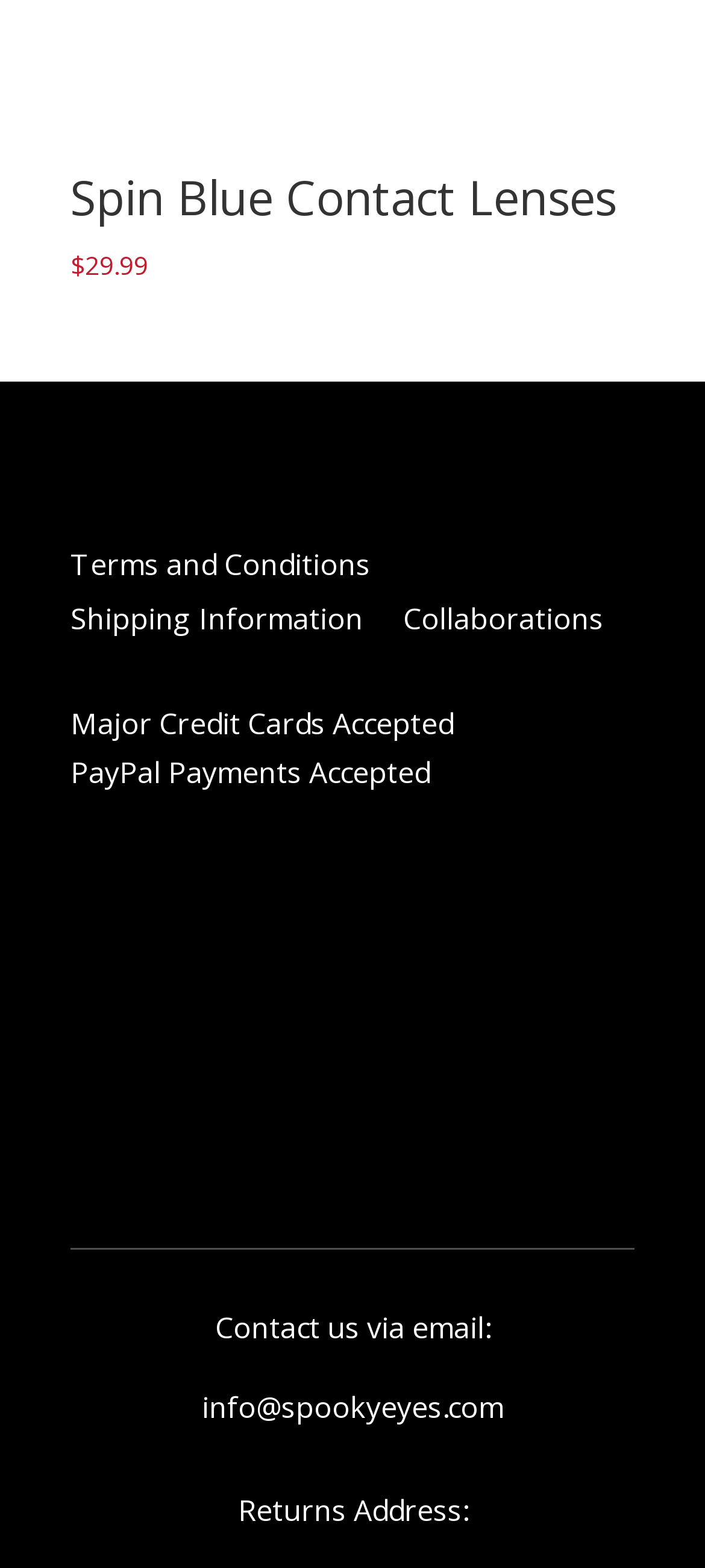Locate the UI element described by Terms and Conditions and provide its bounding box coordinates. Use the format (top-left x, top-left y, bottom-right x, bottom-right y) with all values as floating point numbers between 0 and 1.

[0.1, 0.352, 0.526, 0.377]